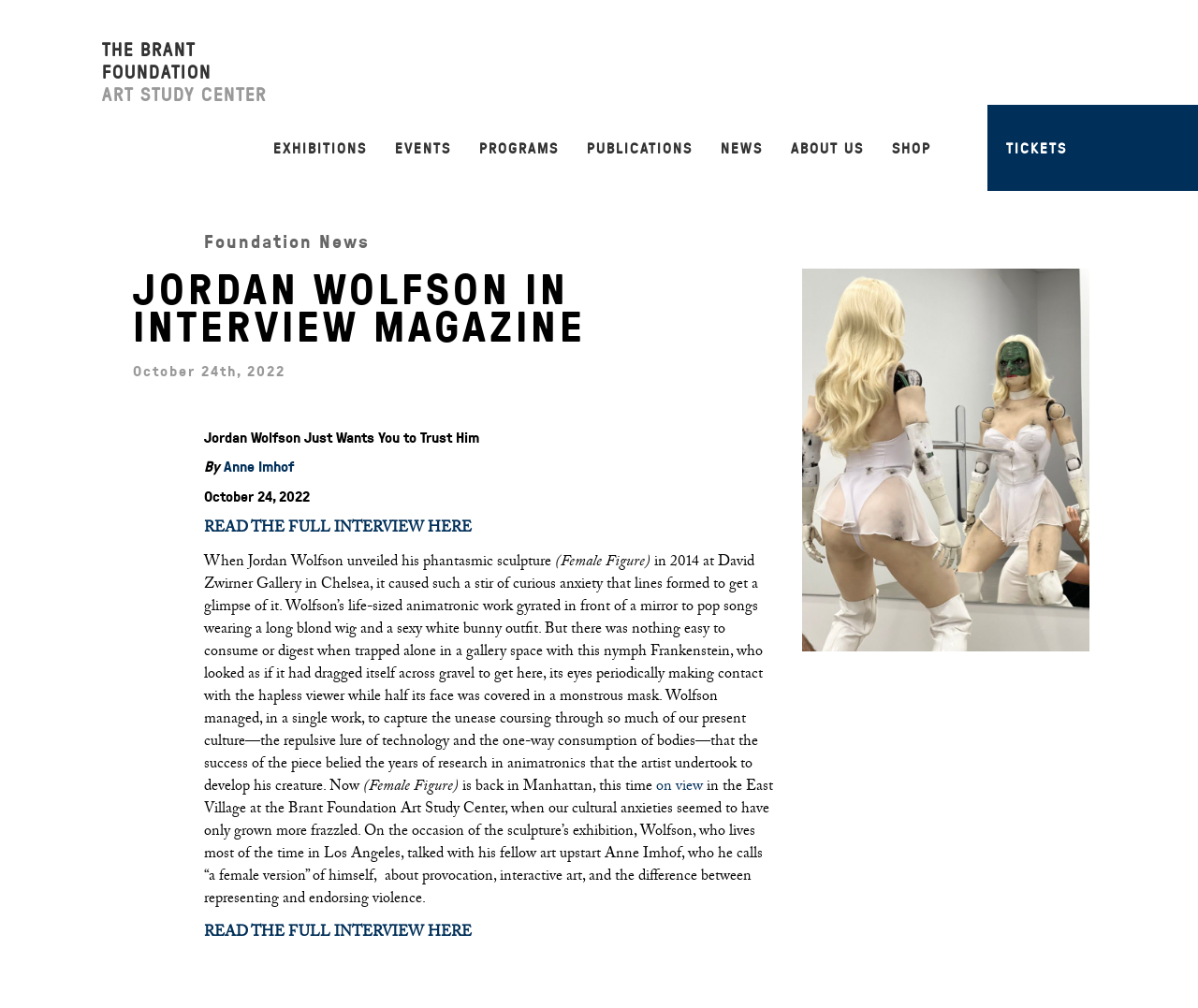Locate the UI element described by on view and provide its bounding box coordinates. Use the format (top-left x, top-left y, bottom-right x, bottom-right y) with all values as floating point numbers between 0 and 1.

[0.548, 0.772, 0.587, 0.787]